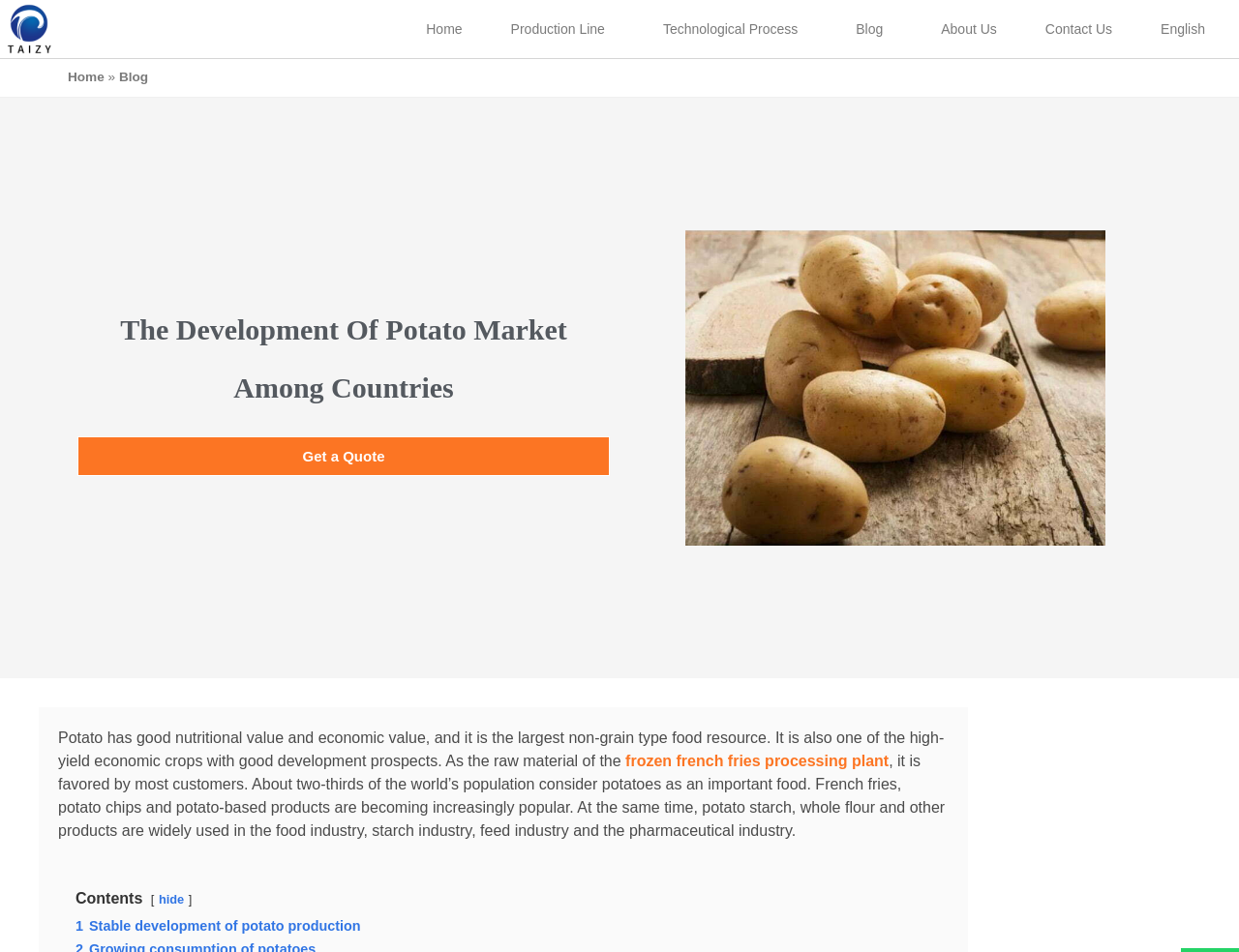Refer to the element description Blog and identify the corresponding bounding box in the screenshot. Format the coordinates as (top-left x, top-left y, bottom-right x, bottom-right y) with values in the range of 0 to 1.

[0.096, 0.073, 0.12, 0.089]